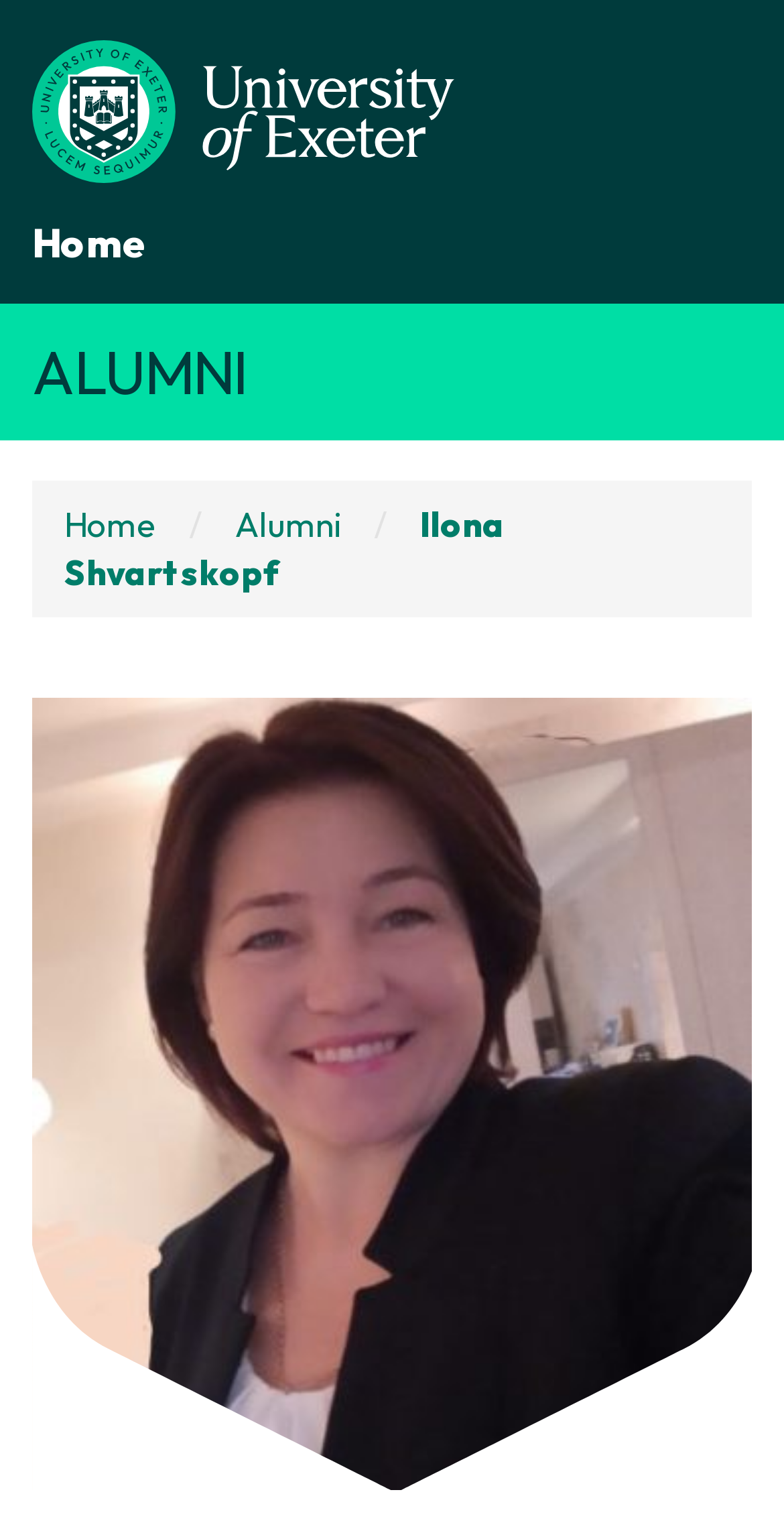Provide an in-depth description of the elements and layout of the webpage.

The webpage is about Ilona Shvartskopf, an alumnus, and features a prominent image of her at the bottom right corner of the page, taking up most of the width. Above this image, there is a section with multiple links, including "Alumni", "Home", and "Ilona Shvartskopf", which are aligned horizontally and centered near the top of the page. The "Alumni" link is repeated twice, with one instance having an accompanying image. 

To the right of the "Ilona Shvartskopf" link, there is a smaller image, although its purpose is unclear. The top-left corner of the page features a link to "Alumni" with an accompanying image, which is also a duplicate of the one mentioned earlier. 

The webpage also contains a breadcrumb navigation section, indicated by the "/" character, which suggests a hierarchical structure. This section is positioned above the prominent image of Ilona Shvartskopf and contains links to "Home" and "Alumni" again, as well as the "Ilona Shvartskopf" link.